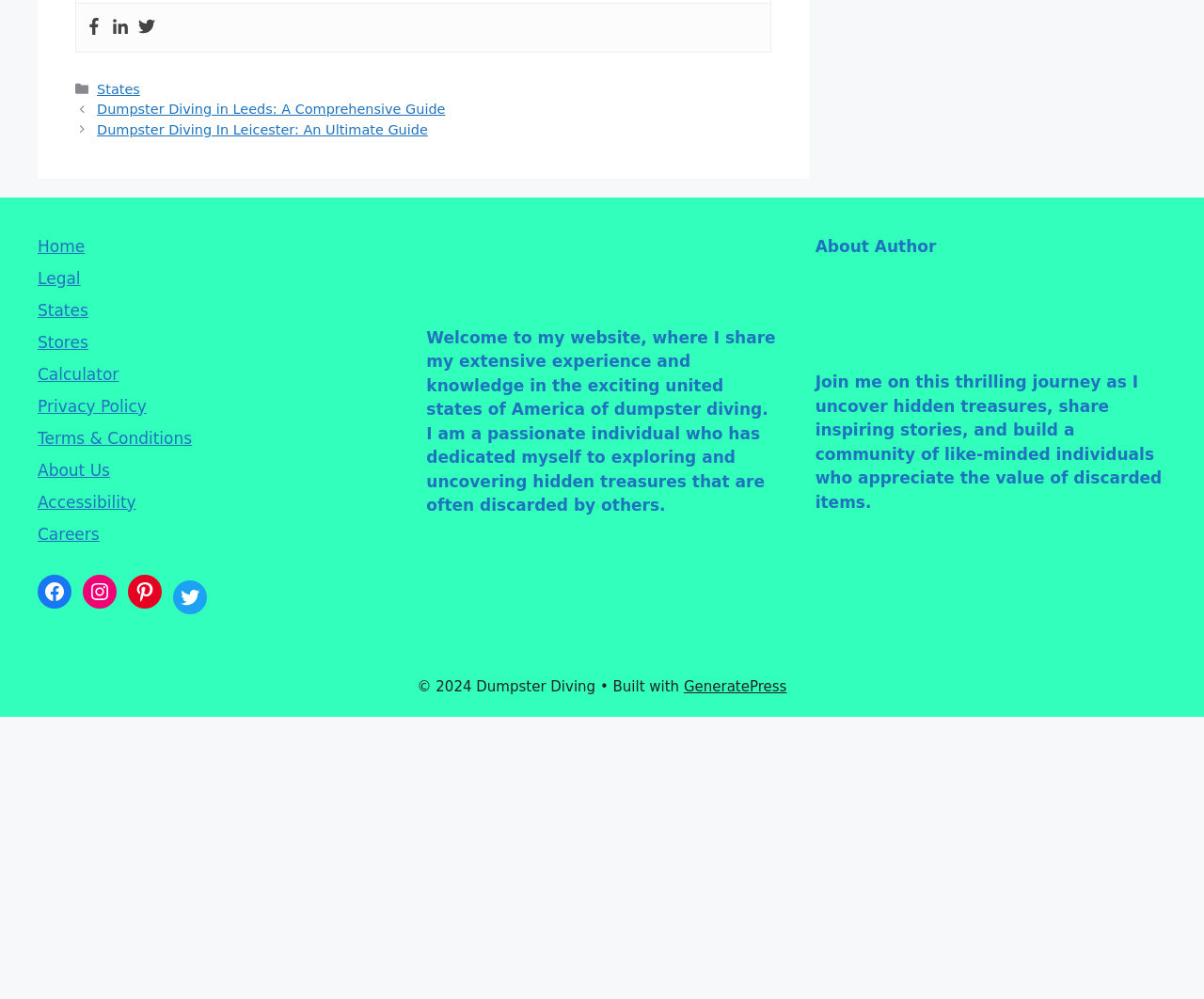Find and specify the bounding box coordinates that correspond to the clickable region for the instruction: "Visit the Posts page".

[0.062, 0.1, 0.641, 0.141]